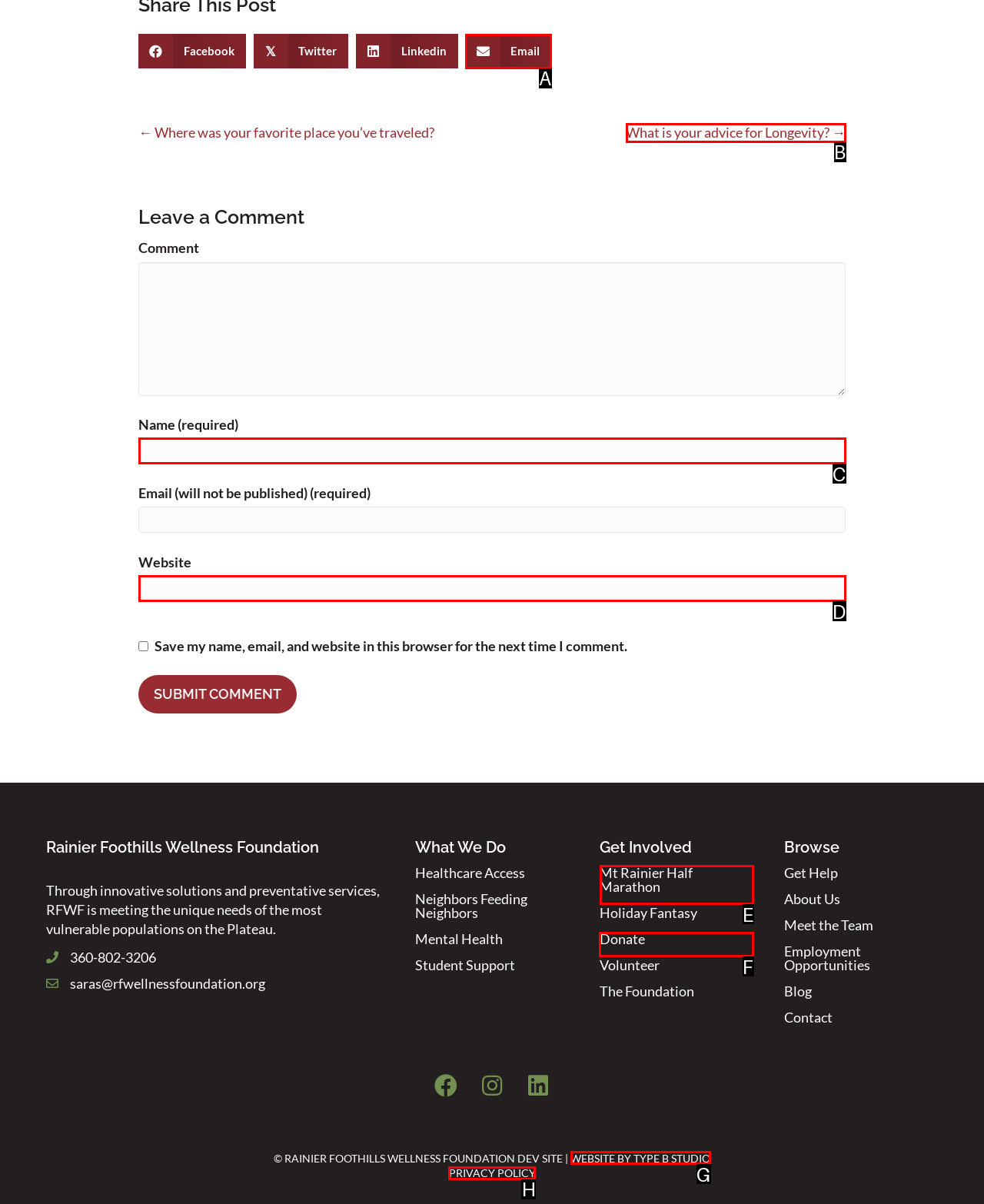Tell me which one HTML element I should click to complete the following task: Donate Answer with the option's letter from the given choices directly.

F